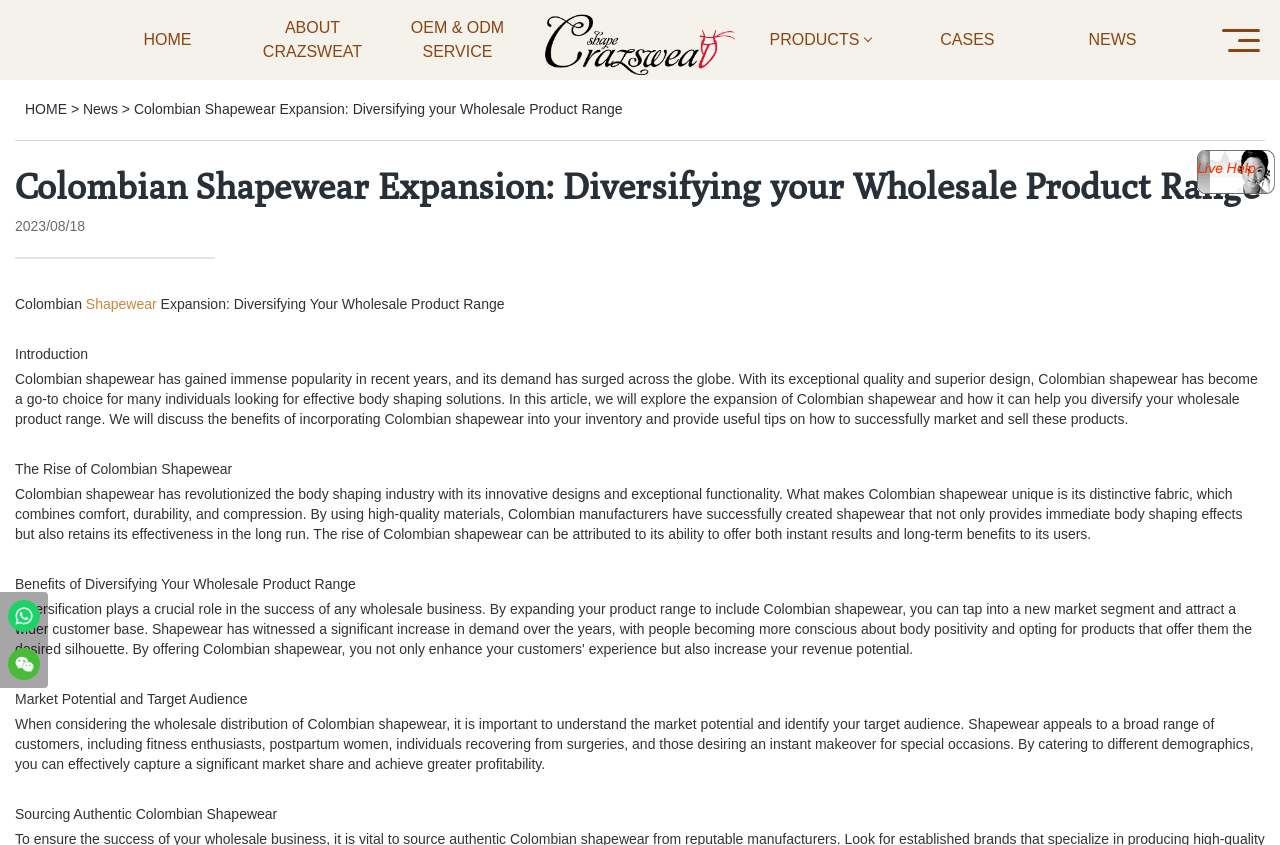Determine the bounding box coordinates of the clickable area required to perform the following instruction: "Click on the 'PRODUCTS' link". The coordinates should be represented as four float numbers between 0 and 1: [left, top, right, bottom].

[0.588, 0.033, 0.697, 0.062]